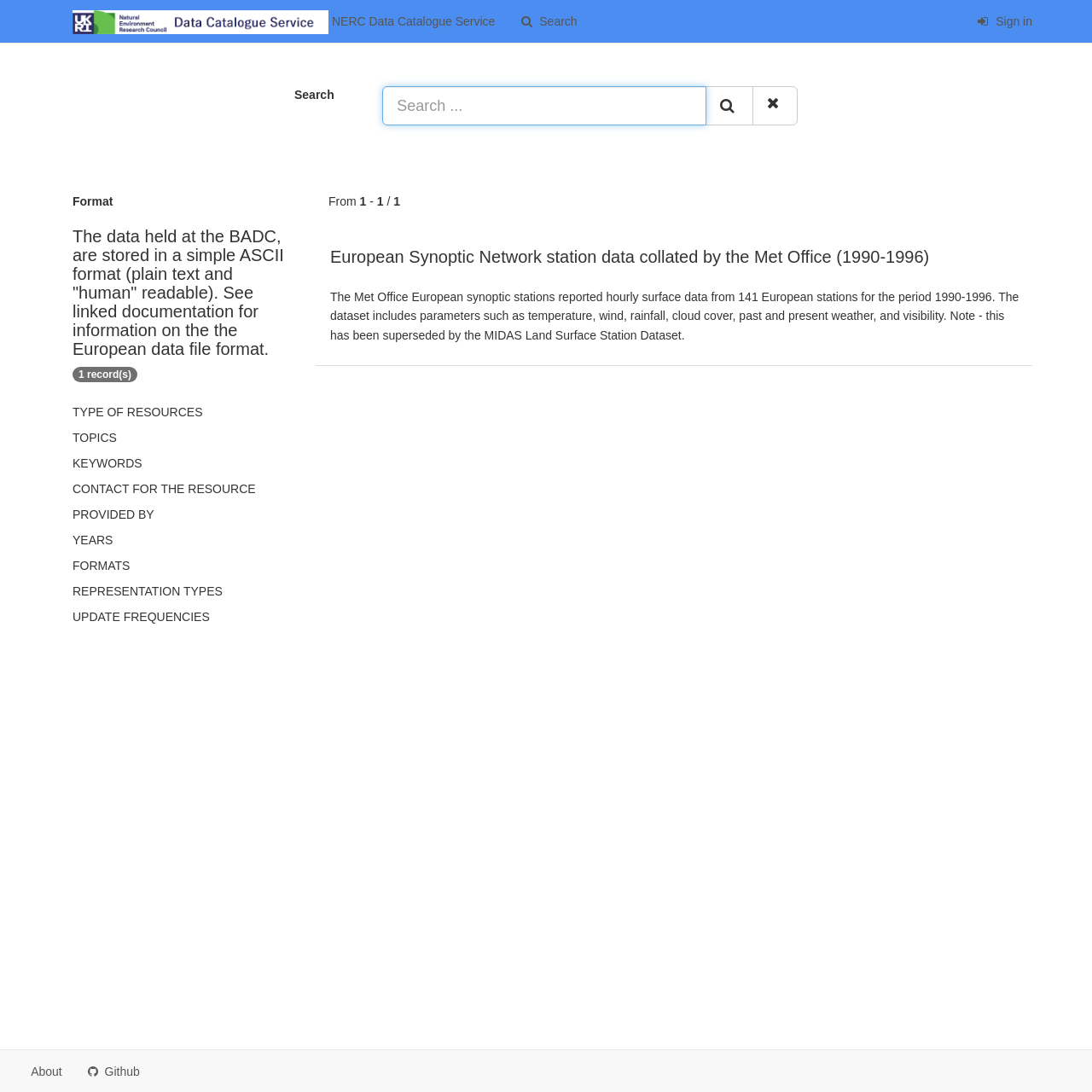Answer the question with a brief word or phrase:
What organization is associated with the dataset described on the webpage?

The Met Office